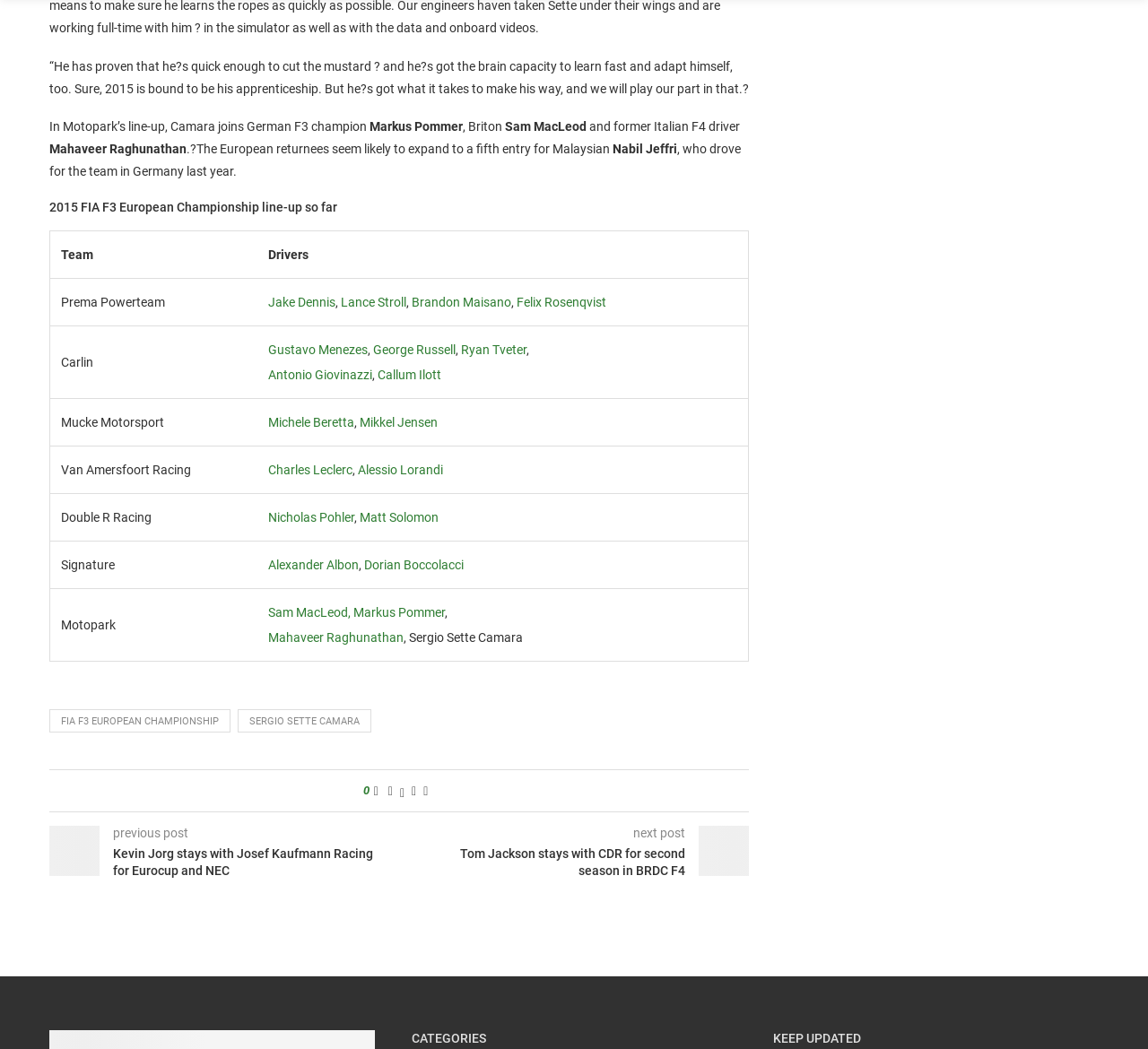Please specify the coordinates of the bounding box for the element that should be clicked to carry out this instruction: "View the previous post". The coordinates must be four float numbers between 0 and 1, formatted as [left, top, right, bottom].

[0.098, 0.787, 0.164, 0.801]